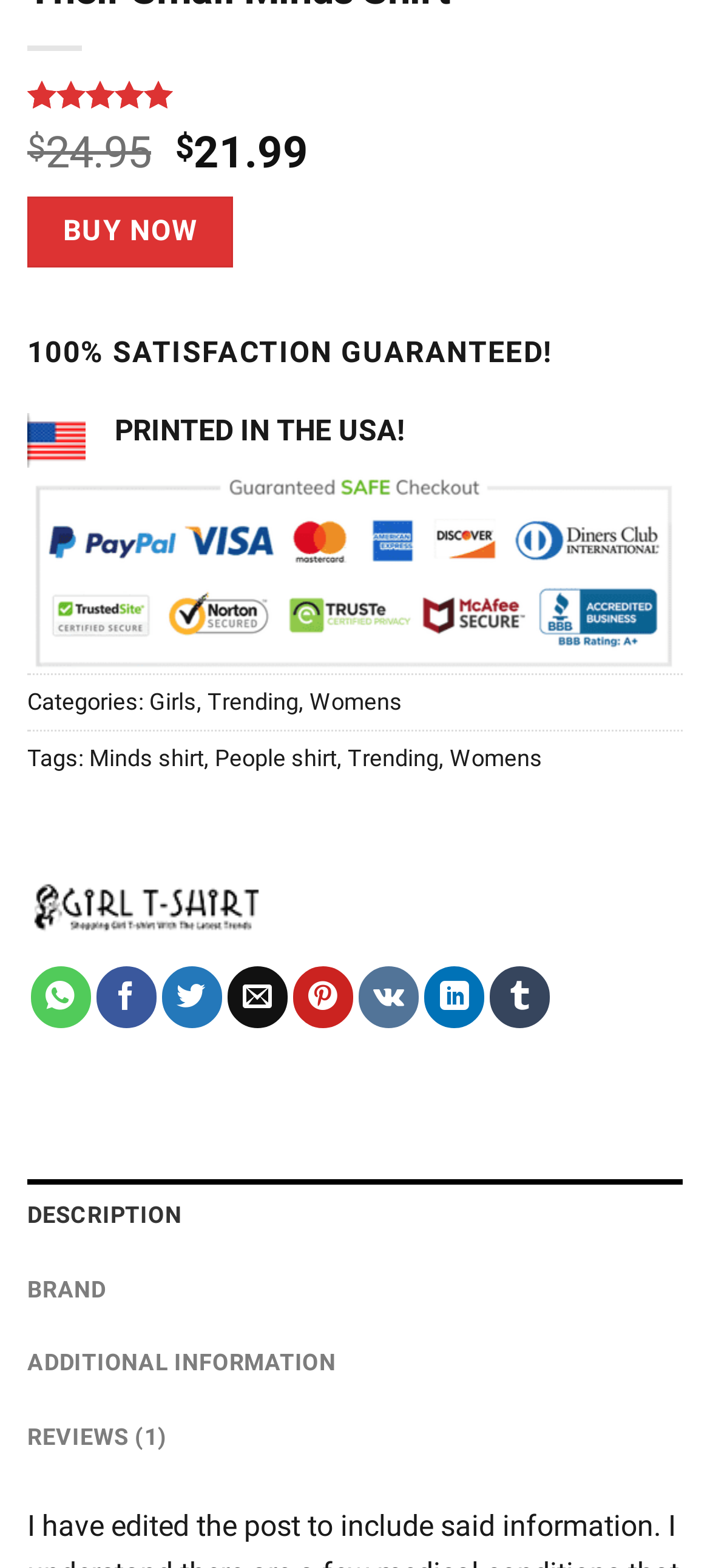What is the price of the product?
Analyze the image and provide a thorough answer to the question.

The price of the product is displayed on the webpage, next to the 'BUY NOW' button. It is written as '$' followed by the numerical value '21.99'.